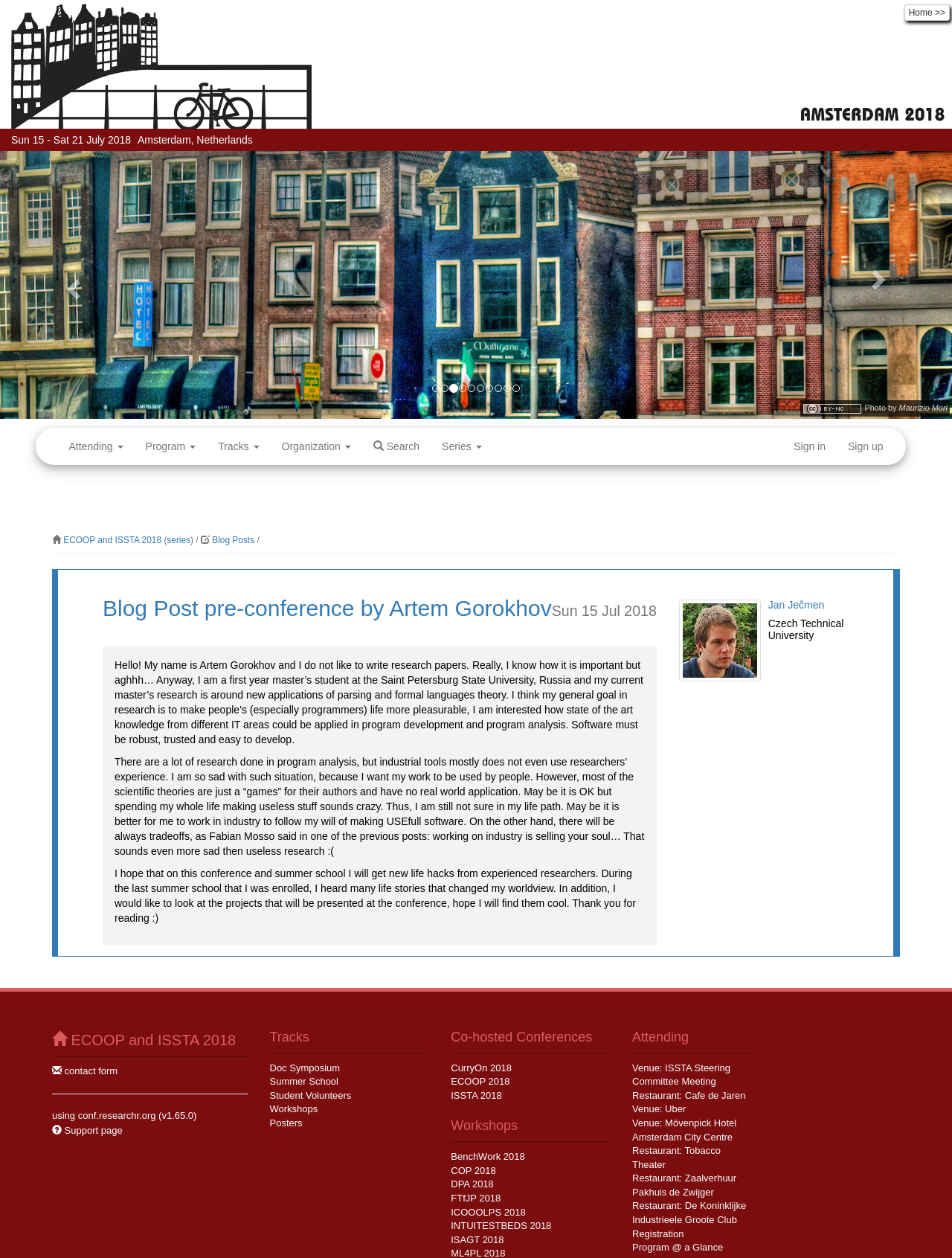What is the name of the conference?
Using the image provided, answer with just one word or phrase.

ECOOP and ISSTA 2018